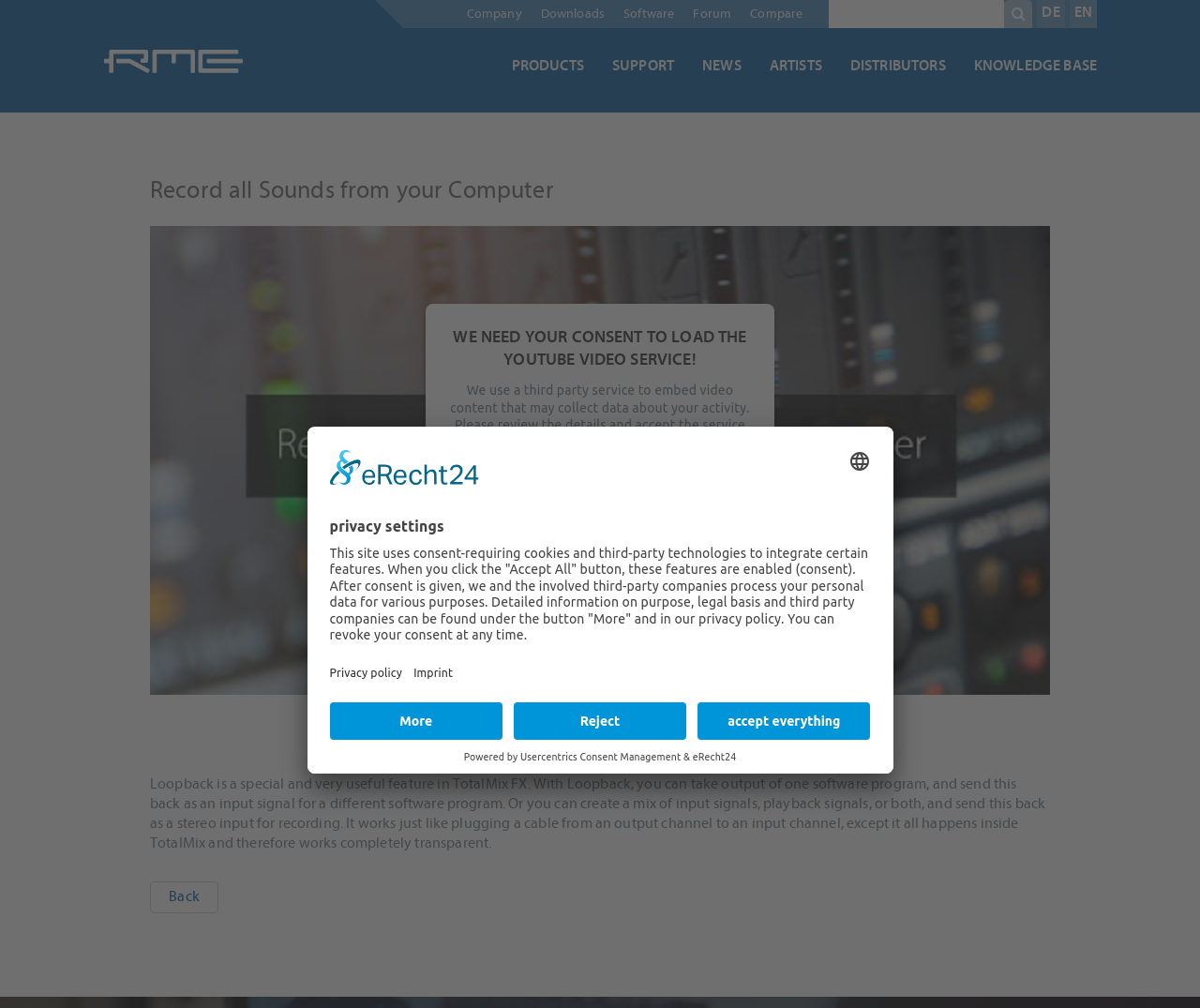Determine the main headline from the webpage and extract its text.

Record all Sounds from your Computer